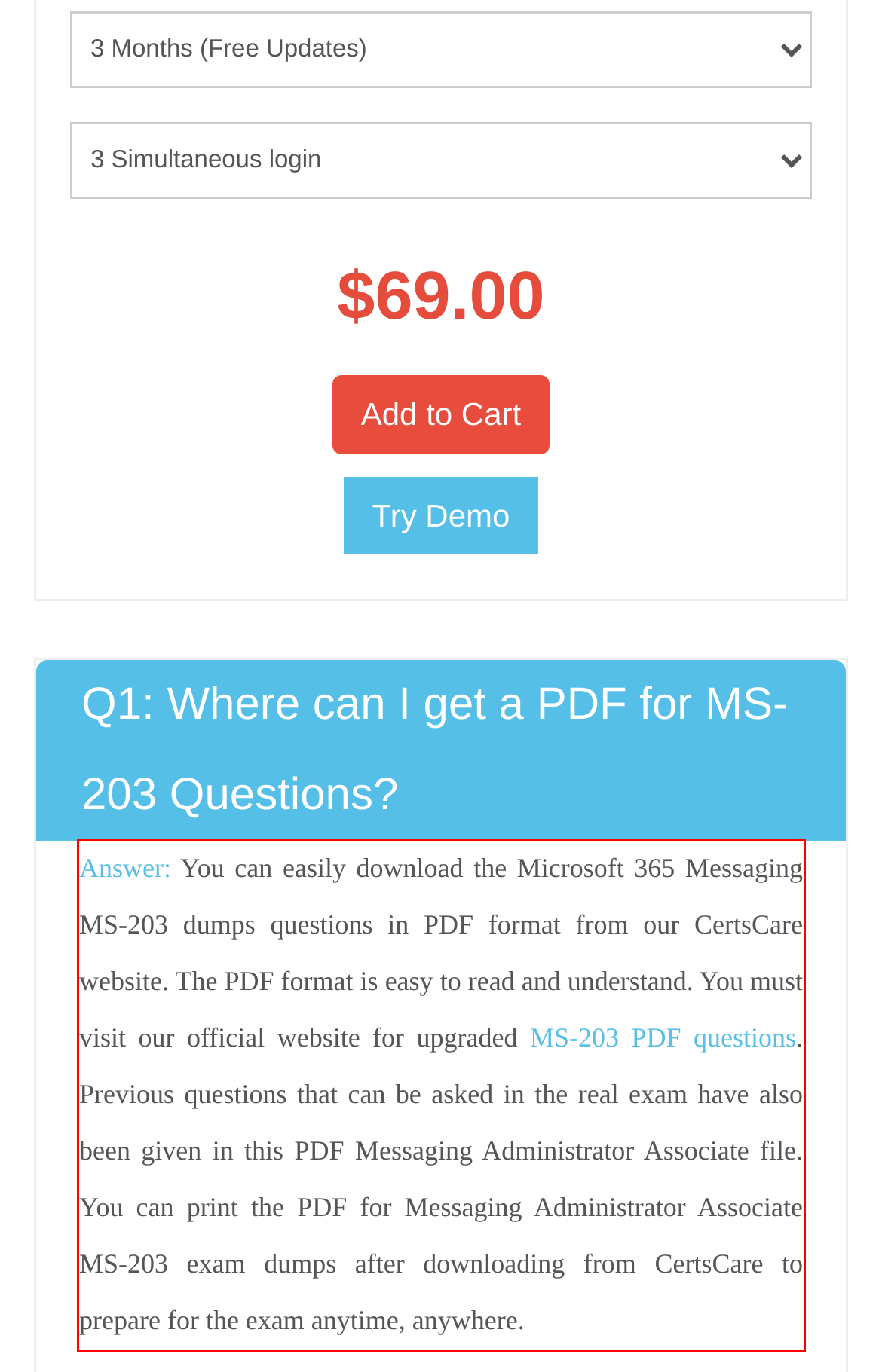You are provided with a screenshot of a webpage that includes a UI element enclosed in a red rectangle. Extract the text content inside this red rectangle.

You can easily download the Microsoft 365 Messaging MS-203 dumps questions in PDF format from our CertsCare website. The PDF format is easy to read and understand. You must visit our official website for upgraded MS-203 PDF questions. Previous questions that can be asked in the real exam have also been given in this PDF Messaging Administrator Associate file. You can print the PDF for Messaging Administrator Associate MS-203 exam dumps after downloading from CertsCare to prepare for the exam anytime, anywhere.